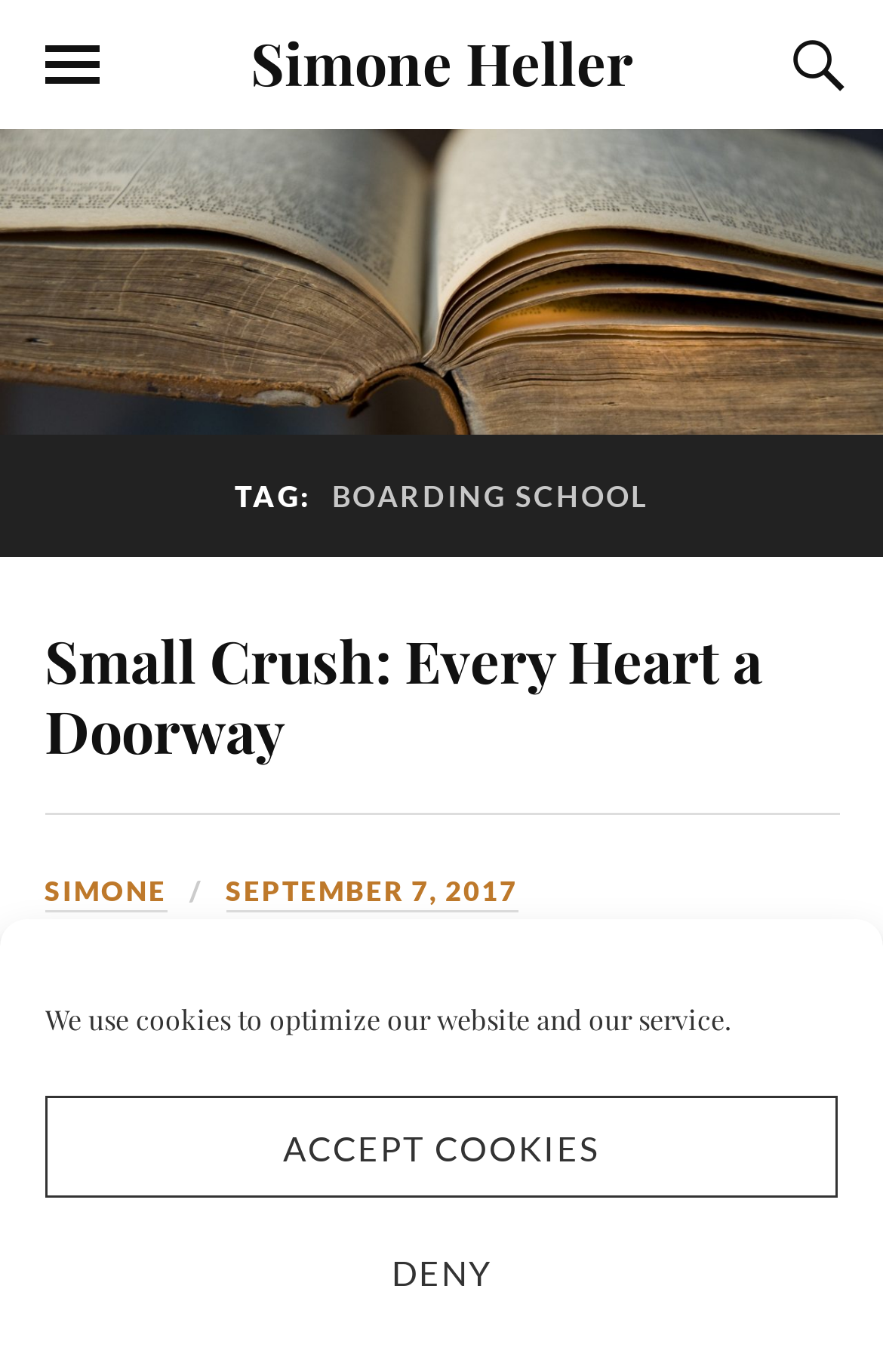Locate the bounding box coordinates of the area to click to fulfill this instruction: "toggle the mobile menu". The bounding box should be presented as four float numbers between 0 and 1, in the order [left, top, right, bottom].

[0.05, 0.002, 0.112, 0.092]